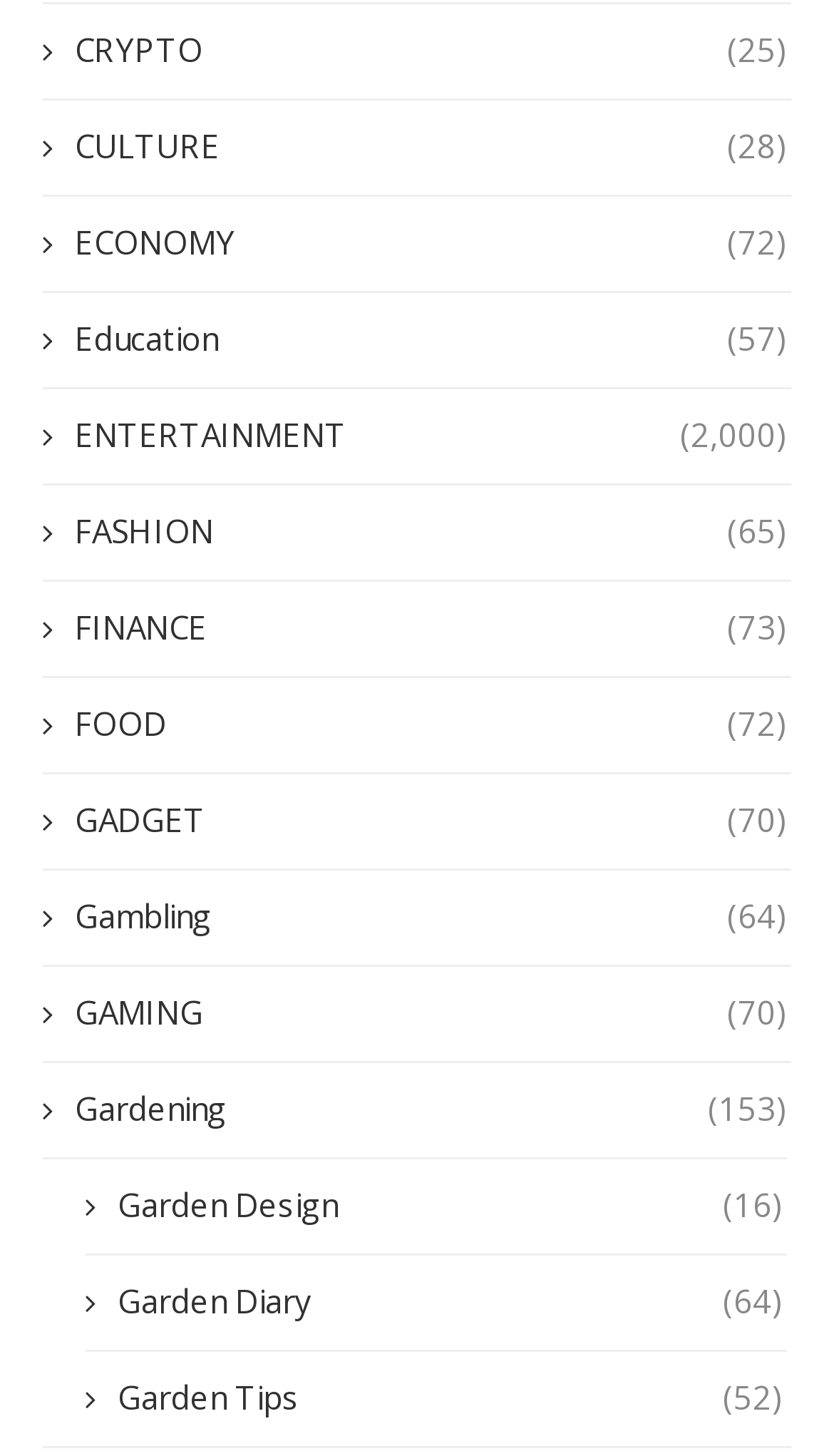How many subcategories are under 'Gardening'?
Provide a detailed answer to the question, using the image to inform your response.

I looked at the links with 'Gardening' in their names and found three subcategories: 'Garden Design', 'Garden Diary', and 'Garden Tips'.